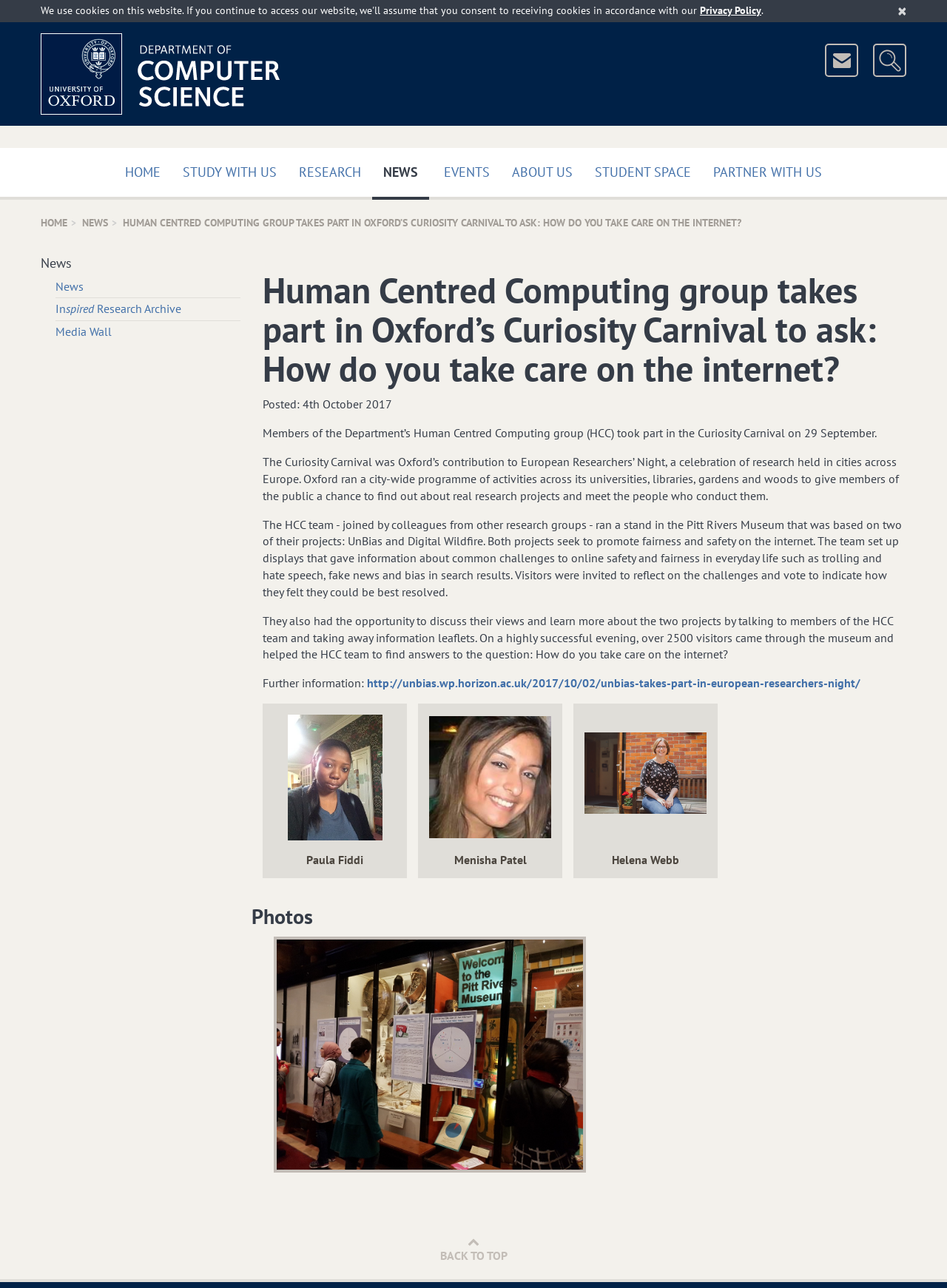Locate the bounding box coordinates of the region to be clicked to comply with the following instruction: "Search for something". The coordinates must be four float numbers between 0 and 1, in the form [left, top, right, bottom].

[0.922, 0.034, 0.957, 0.06]